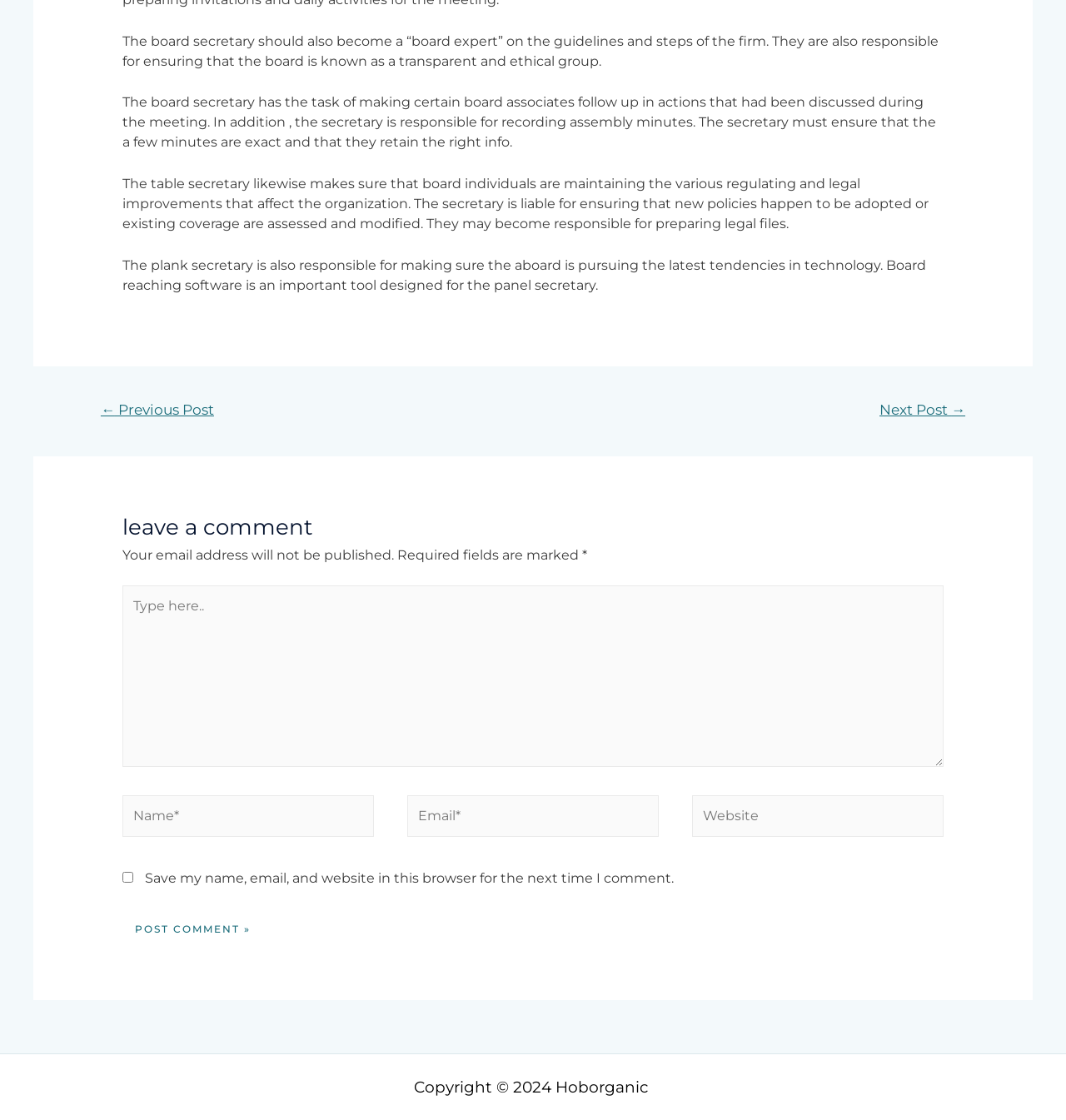Extract the bounding box for the UI element that matches this description: "← Previous Post".

[0.074, 0.352, 0.221, 0.382]